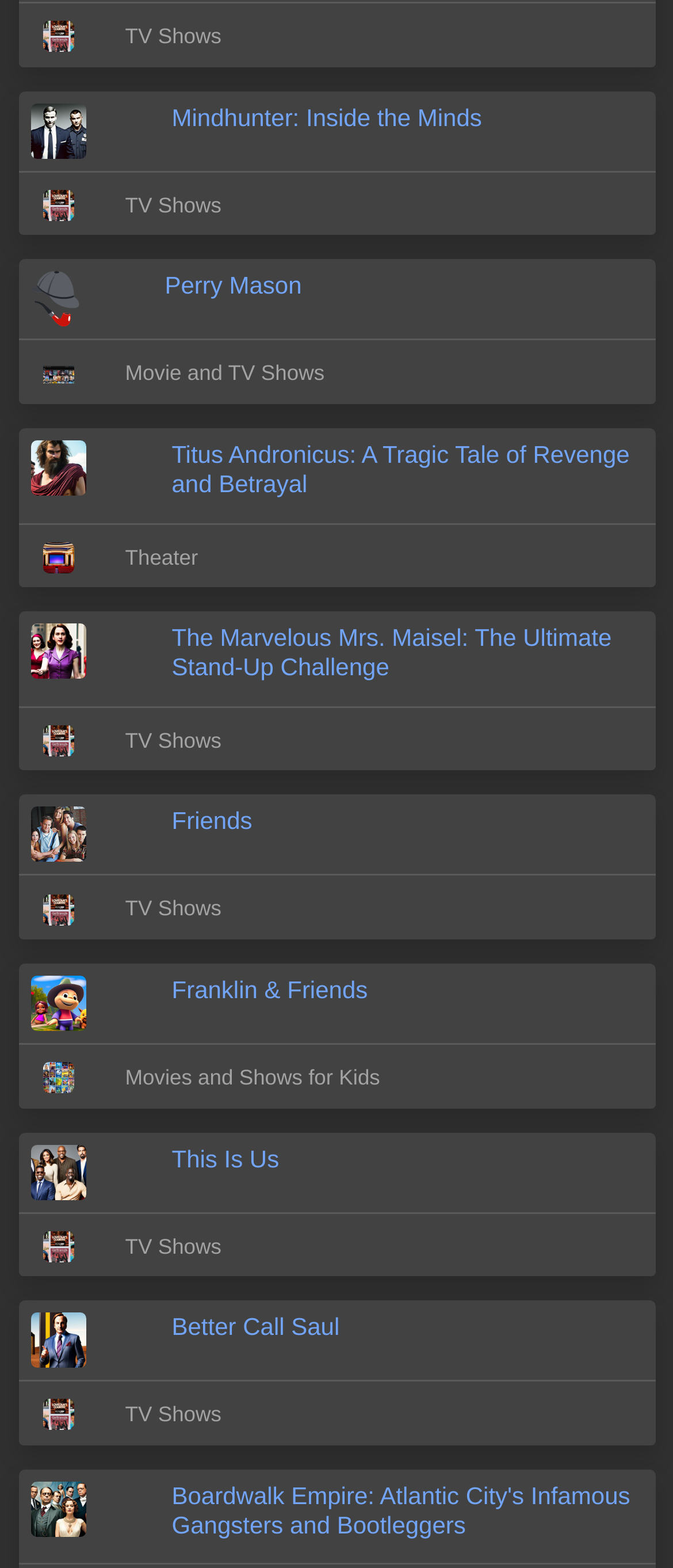Determine the bounding box coordinates for the area that should be clicked to carry out the following instruction: "Check out Titus Andronicus: A Tragic Tale of Revenge and Betrayal".

[0.255, 0.281, 0.955, 0.318]